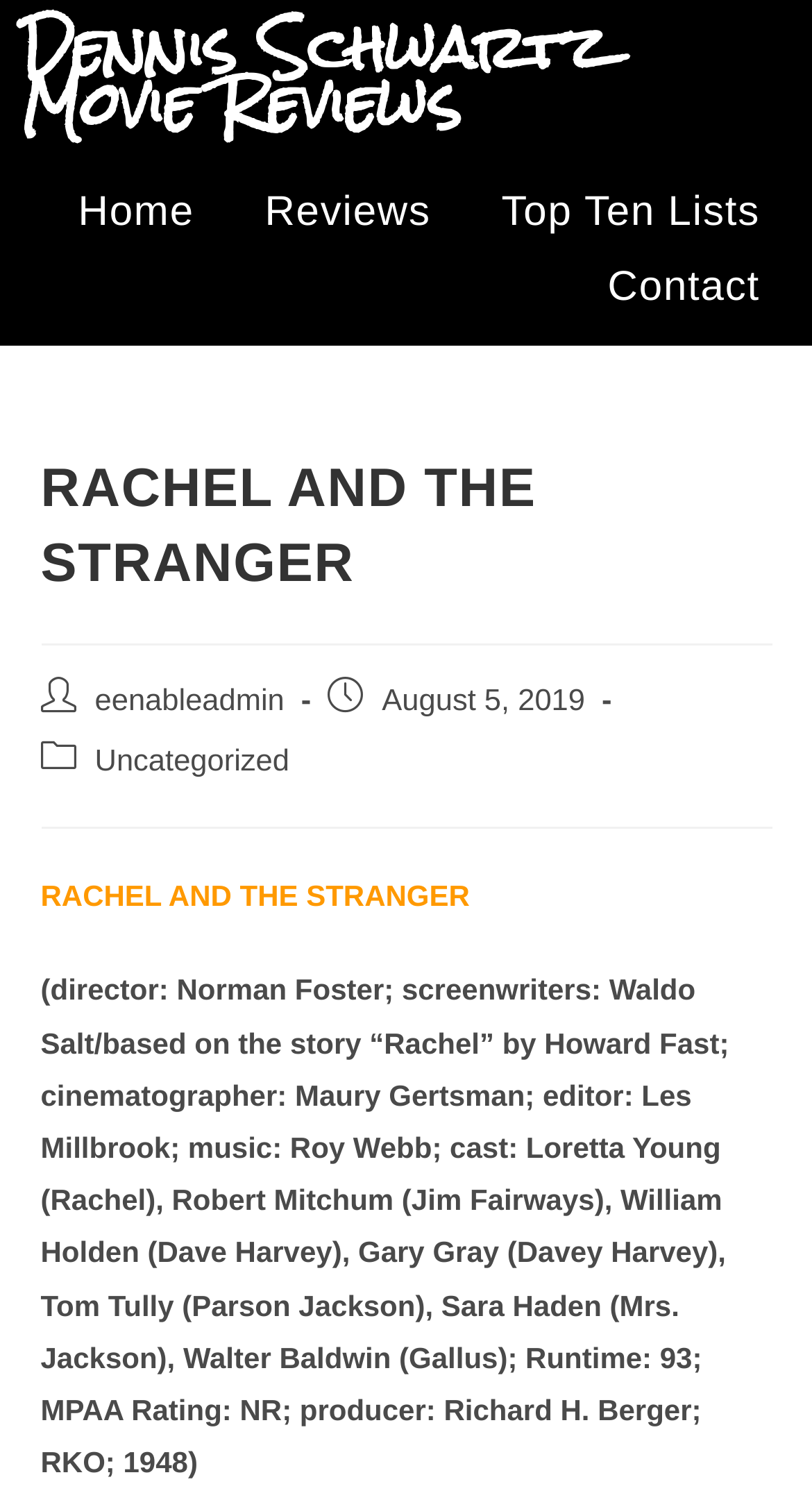What is the rating of the movie?
Using the details shown in the screenshot, provide a comprehensive answer to the question.

I found the answer by looking at the static text element which has the text '(director: Norman Foster; screenwriters: Waldo Salt/based on the story “Rachel” by Howard Fast; cinematographer: Maury Gertsman; editor: Les Millbrook; music: Roy Webb; cast: Loretta Young (Rachel), Robert Mitchum (Jim Fairways), William Holden (Dave Harvey), Gary Gray (Davey Harvey), Tom Tully (Parson Jackson), Sara Haden (Mrs. Jackson), Walter Baldwin (Gallus); Runtime: 93; MPAA Rating: NR; producer: Richard H. Berger; RKO; 1948)' and extracting the rating from it.